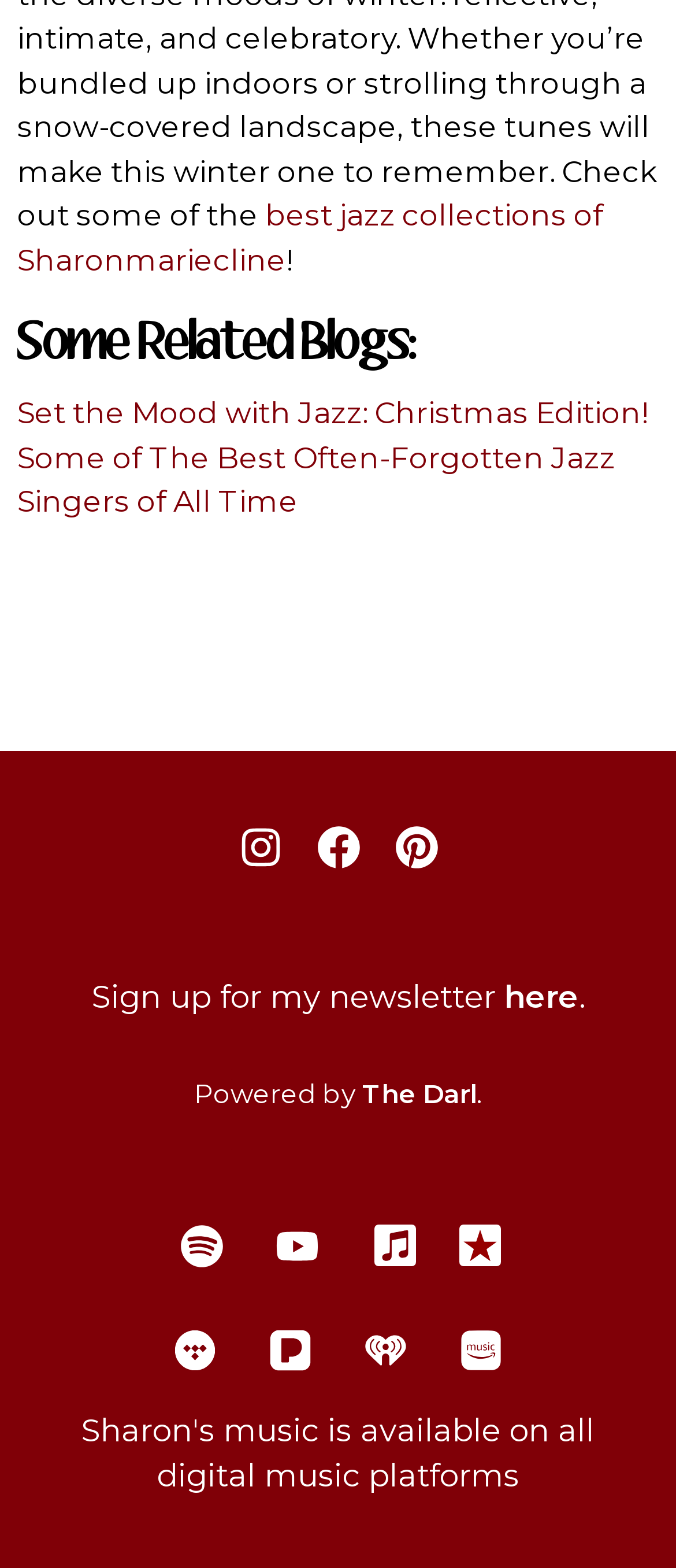Determine the bounding box coordinates of the clickable element necessary to fulfill the instruction: "Open the Spotify page". Provide the coordinates as four float numbers within the 0 to 1 range, i.e., [left, top, right, bottom].

[0.259, 0.778, 0.336, 0.811]